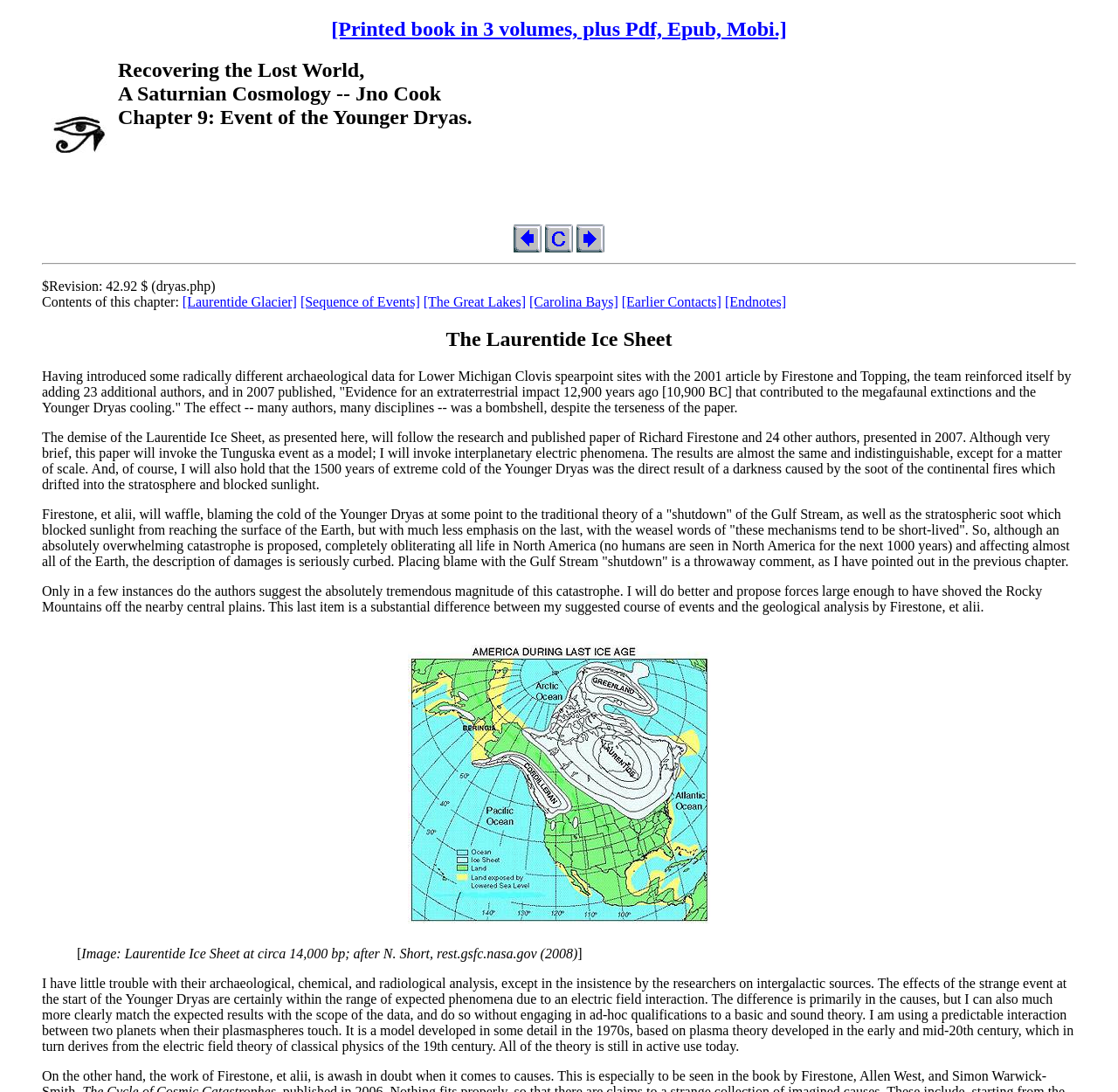Identify and provide the bounding box for the element described by: "alt="[next]"".

[0.516, 0.22, 0.541, 0.233]